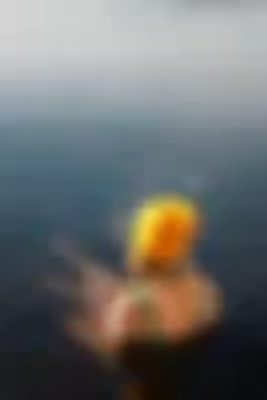Thoroughly describe what you see in the image.

The image titled "Cold Exposure - Sunny dip" depicts an individual immersed in dark blue water, likely engaged in a cold water dipping experience. The person, whose identity is not clear, is wearing a bright yellow head covering that stands out against the serene yet cool-toned backdrop. This scene captures the tranquility of the moment while emphasizing the challenge and exhilaration associated with cold water exposure, which is highlighted in a nearby narrative about an artist named Jessica Wiebe. She shares her personal journey through cold dipping, describing how each experience, though initially uncomfortable, evolves into a practice focused on breath and self-awareness. The image reflects the growing popularity of this practice, which not only offers a sense of adventure but is also noted for its various physical and mental health benefits.